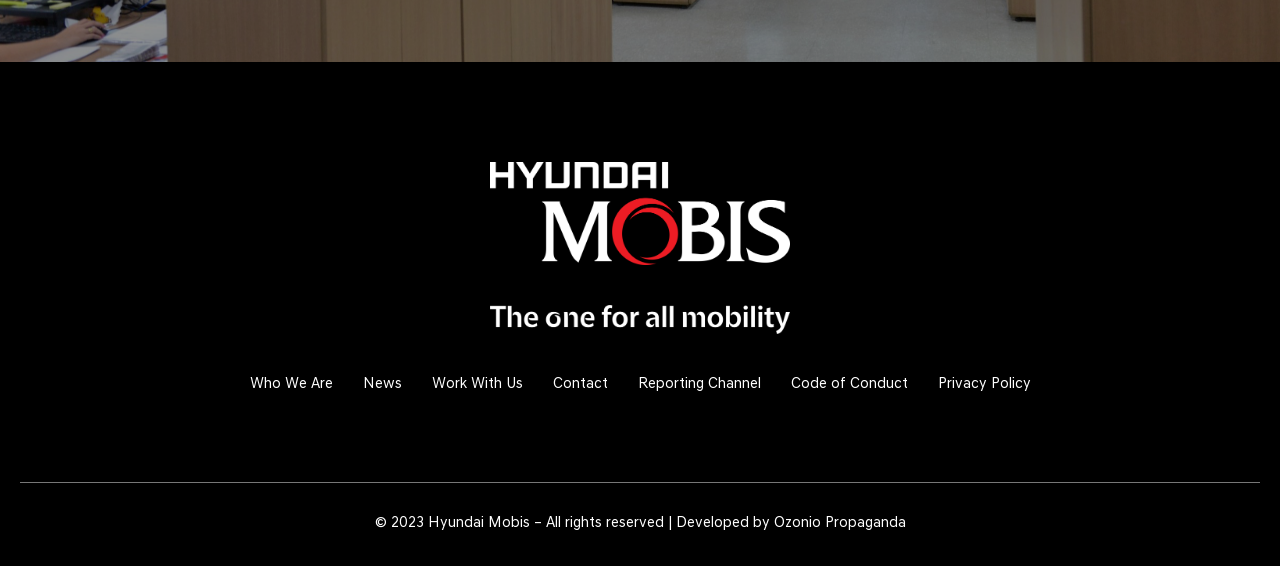Using the format (top-left x, top-left y, bottom-right x, bottom-right y), and given the element description, identify the bounding box coordinates within the screenshot: Code of Conduct

[0.618, 0.662, 0.709, 0.701]